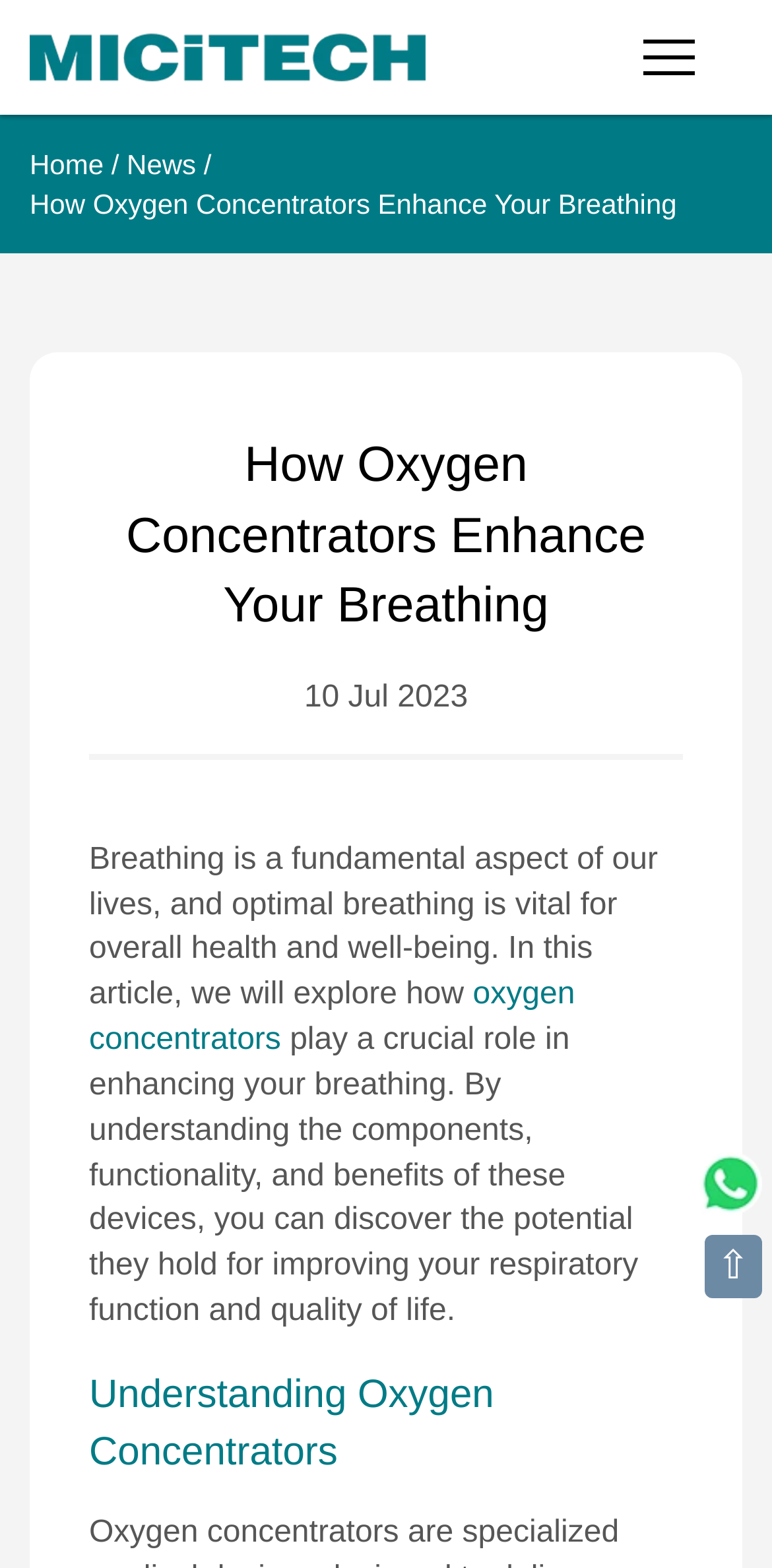Determine the bounding box coordinates for the area you should click to complete the following instruction: "Click the MICiTECH Logo".

[0.038, 0.005, 0.551, 0.068]